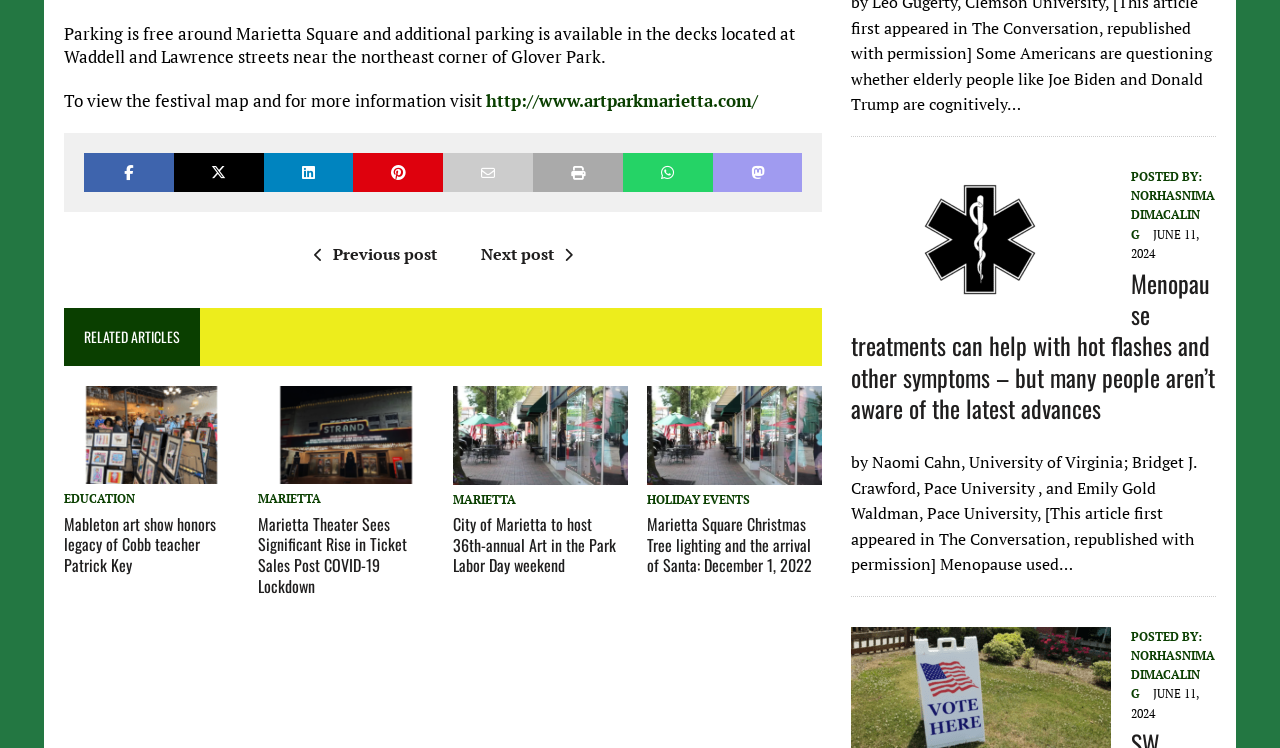Highlight the bounding box of the UI element that corresponds to this description: "Holiday events".

[0.505, 0.657, 0.586, 0.677]